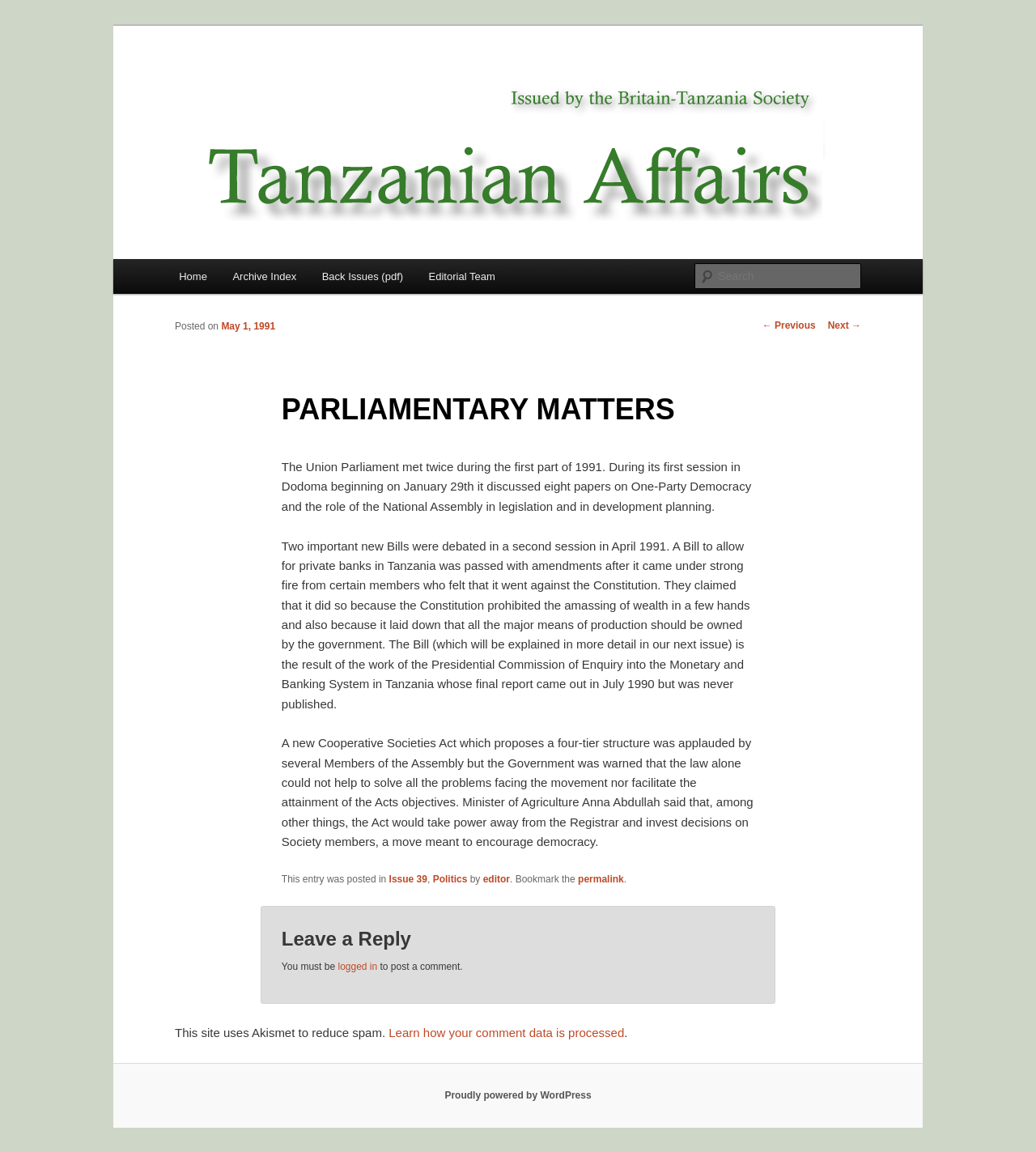Answer the question below in one word or phrase:
What is the name of the content management system used by the website?

WordPress